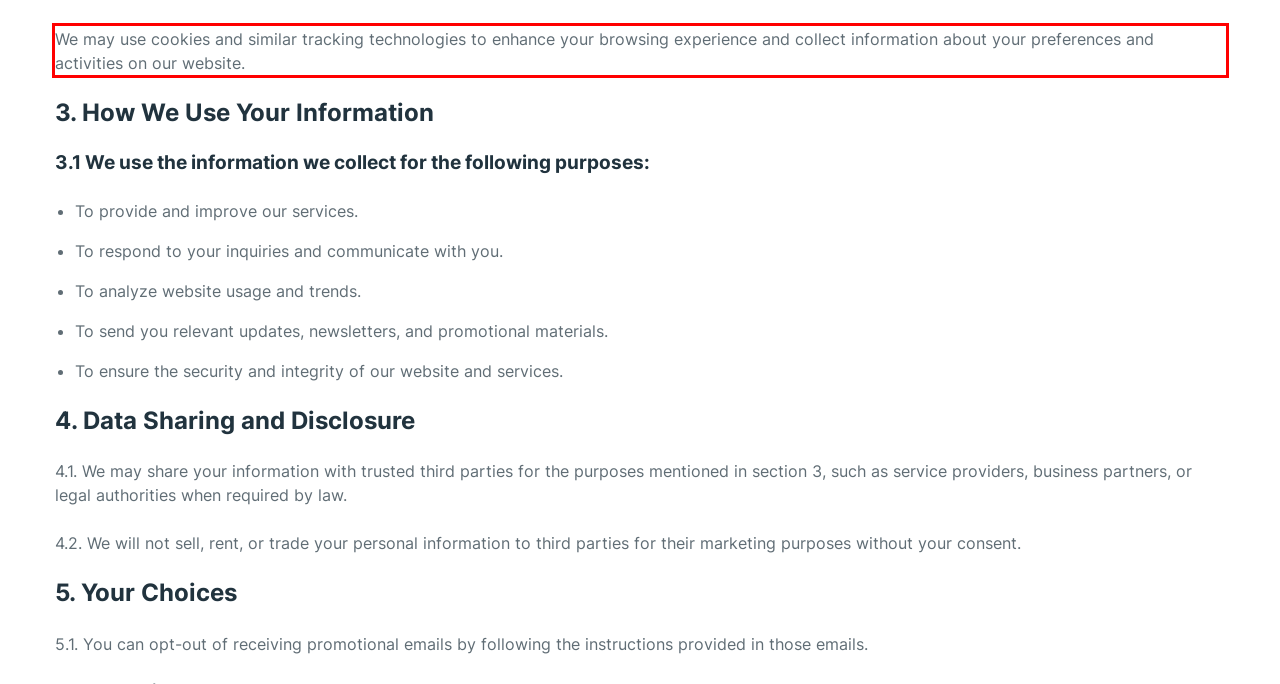Within the screenshot of a webpage, identify the red bounding box and perform OCR to capture the text content it contains.

We may use cookies and similar tracking technologies to enhance your browsing experience and collect information about your preferences and activities on our website.